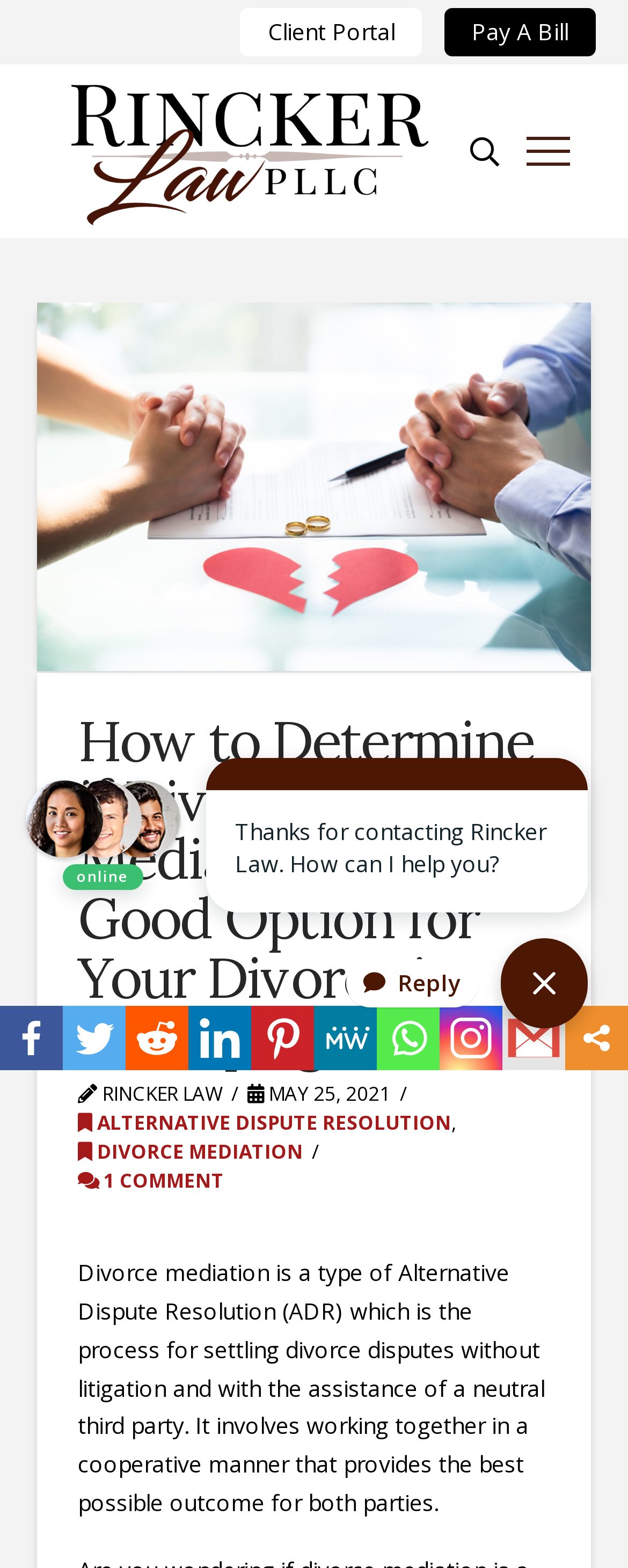Specify the bounding box coordinates of the area to click in order to follow the given instruction: "Click the Pay A Bill link."

[0.708, 0.005, 0.949, 0.036]